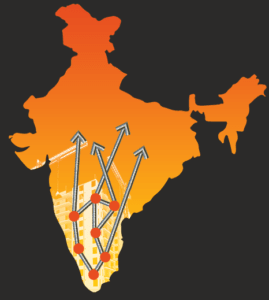What is the theme of the imagery?
Please provide an in-depth and detailed response to the question.

The theme of the imagery is 'We Have Covered South, Now Heading Towards North', which hints at expansion and future plans for growth, as mentioned in the caption.